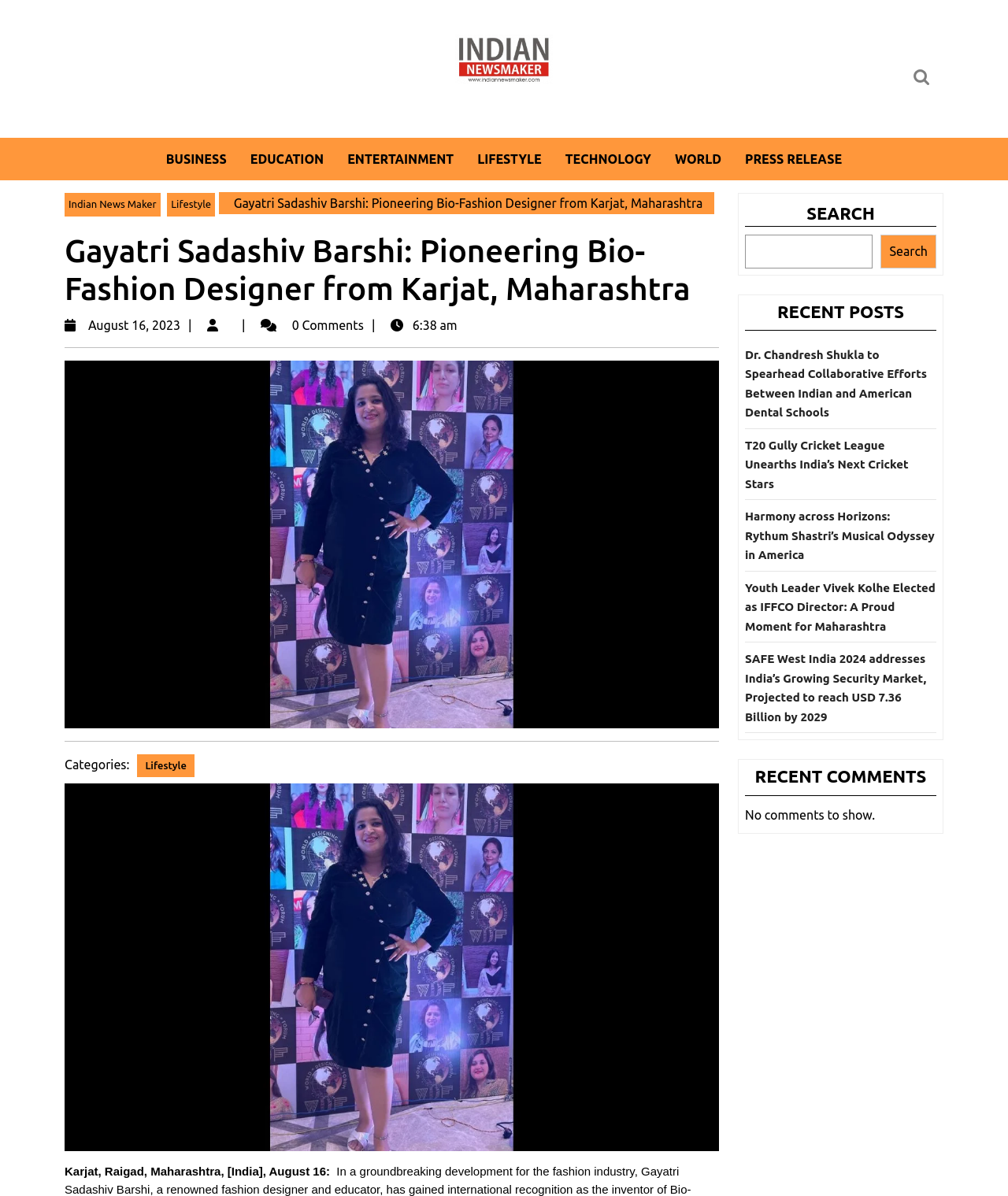What is the name of the bio-fashion designer?
Please provide a single word or phrase as your answer based on the image.

Gayatri Sadashiv Barshi